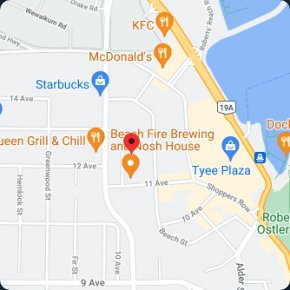Are there any notable landmarks nearby?
Look at the image and answer the question using a single word or phrase.

Yes